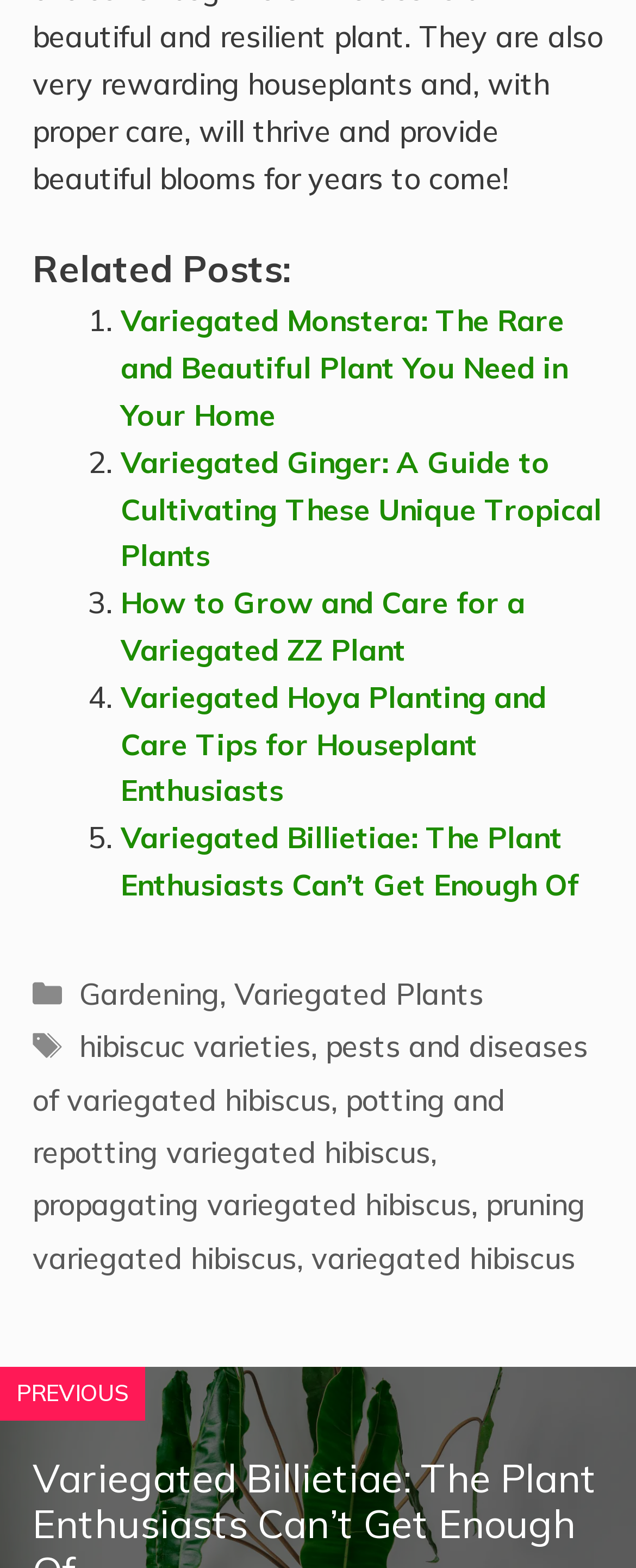How many tags are associated with the current article?
Using the details from the image, give an elaborate explanation to answer the question.

I counted the number of links under the 'Tags' section in the footer, and there are 5 tags associated with the current article.